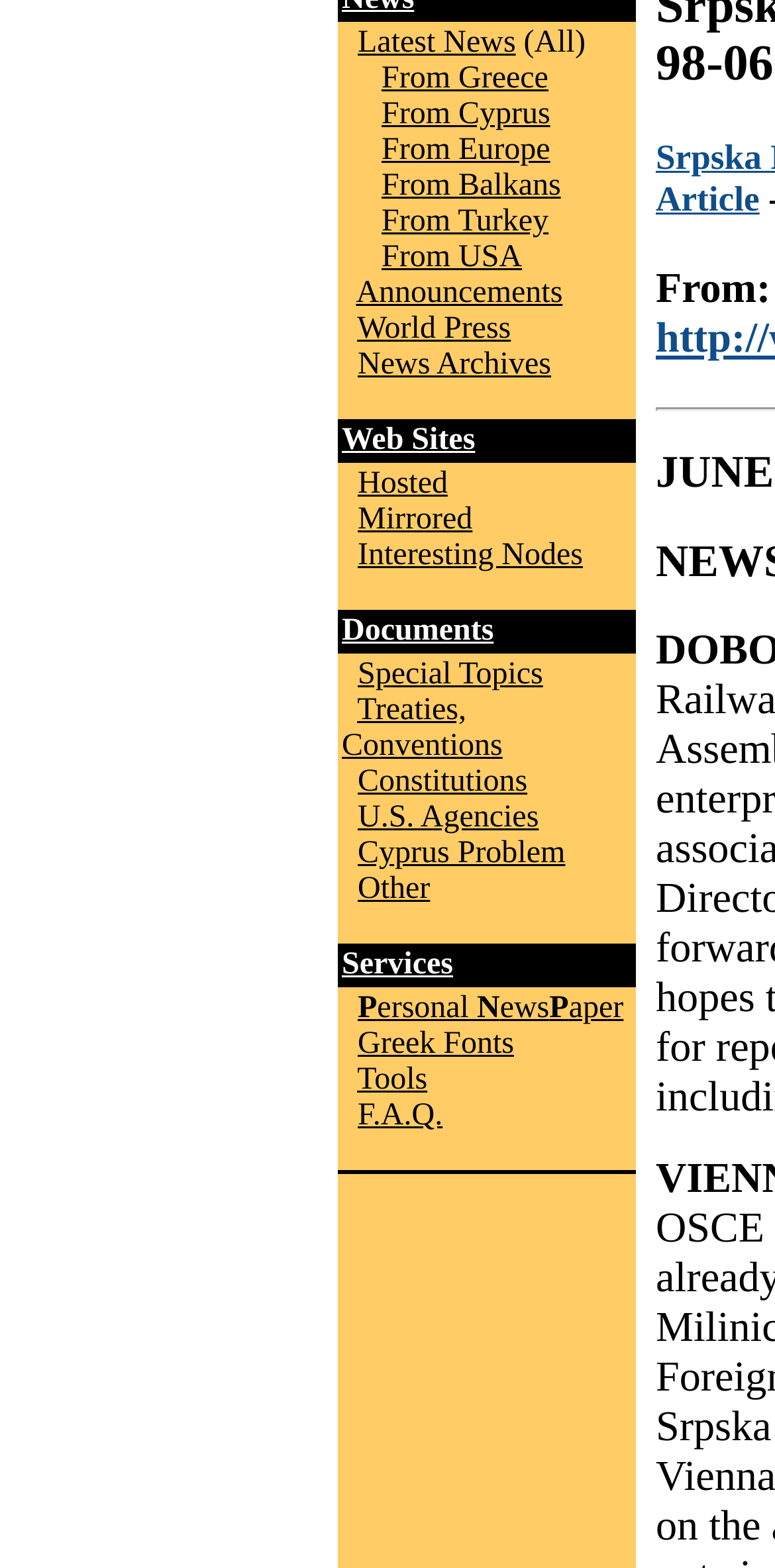Given the element description "Interesting Nodes" in the screenshot, predict the bounding box coordinates of that UI element.

[0.462, 0.136, 0.752, 0.157]